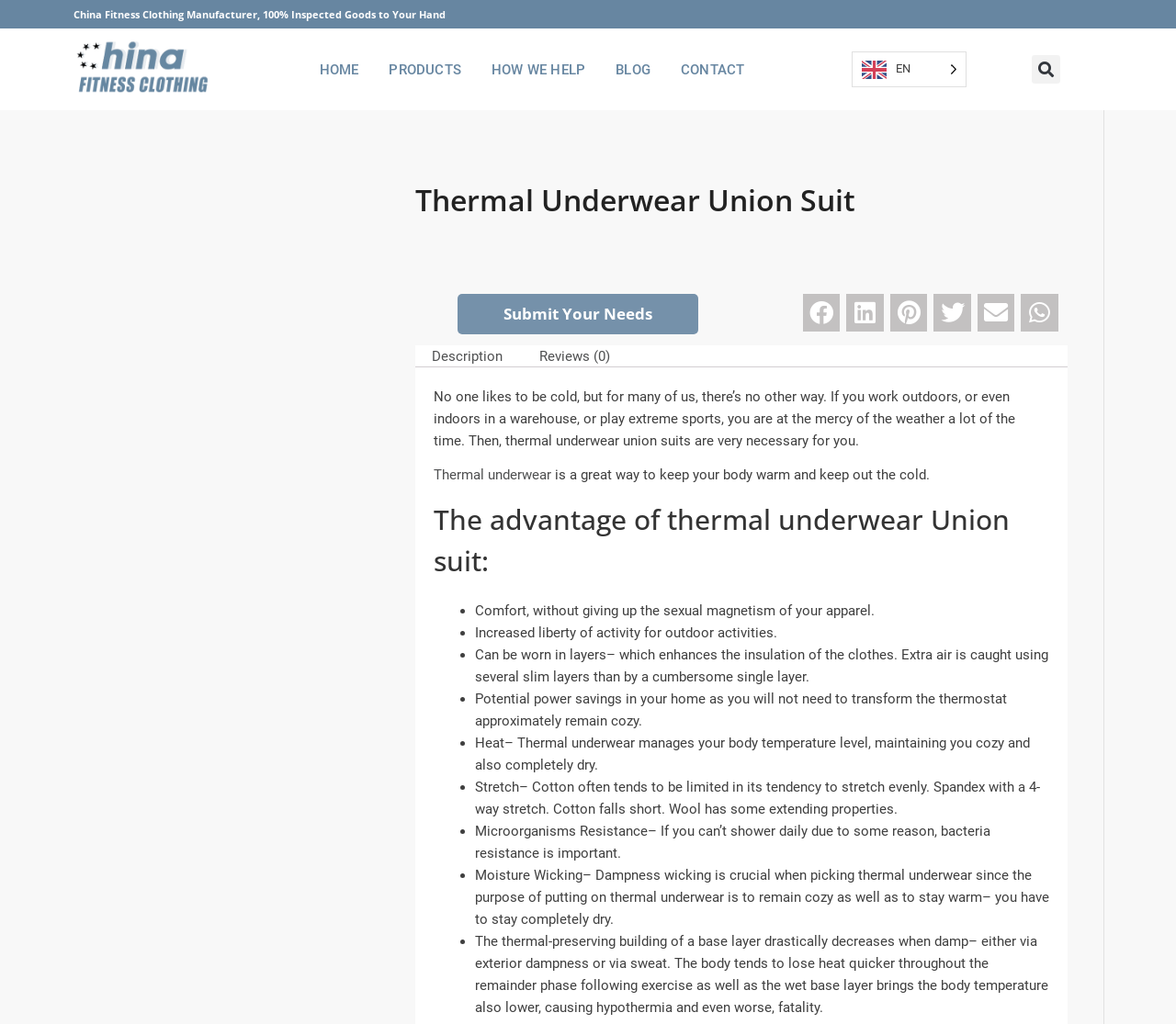From the details in the image, provide a thorough response to the question: How many reviews are there for this product?

The webpage indicates that there are no reviews for this product, as the 'Reviews' tab is labeled as 'Reviews (0)'. This suggests that no customers have left reviews for this product yet.